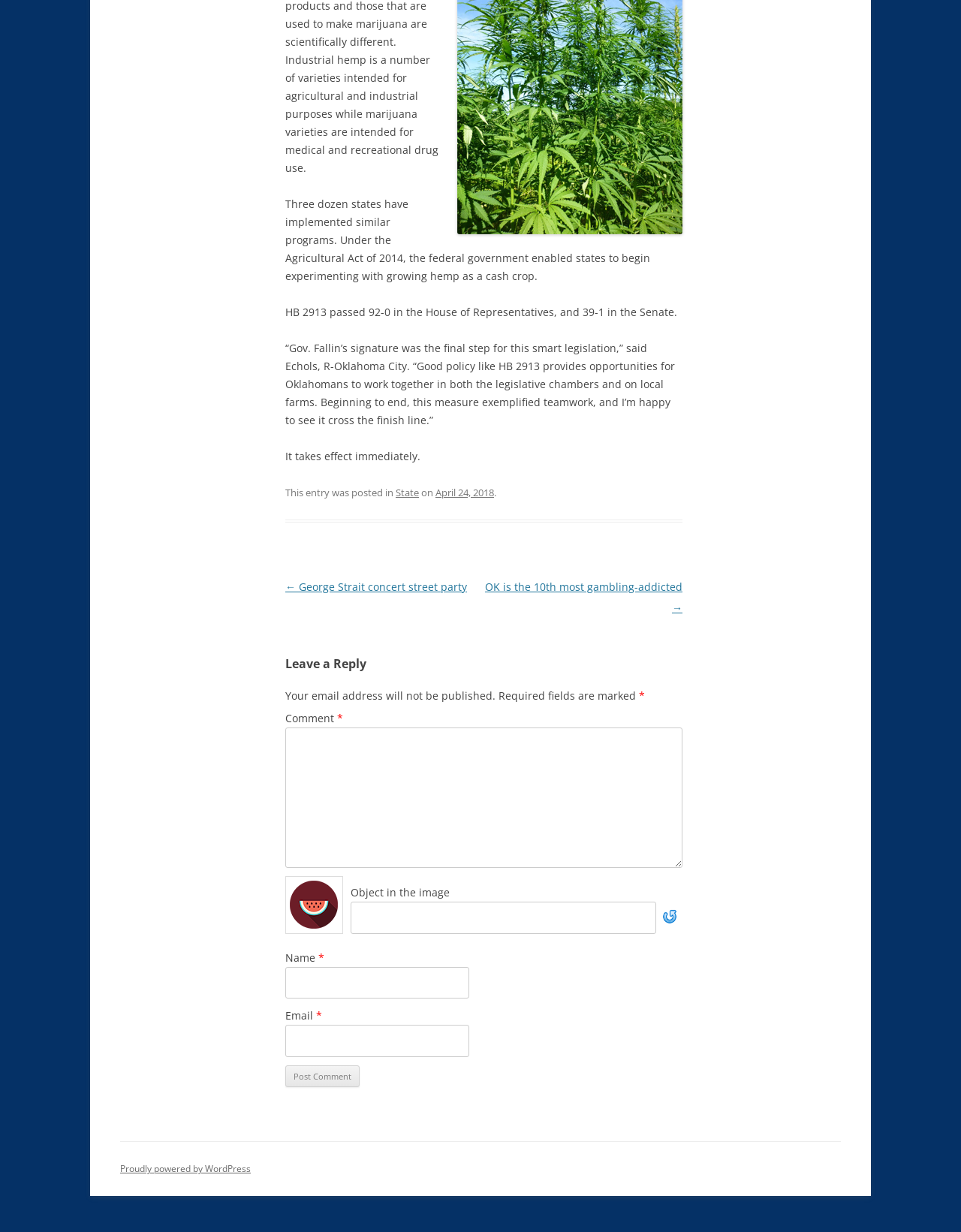Can you identify the bounding box coordinates of the clickable region needed to carry out this instruction: 'contact the website administrator'? The coordinates should be four float numbers within the range of 0 to 1, stated as [left, top, right, bottom].

None